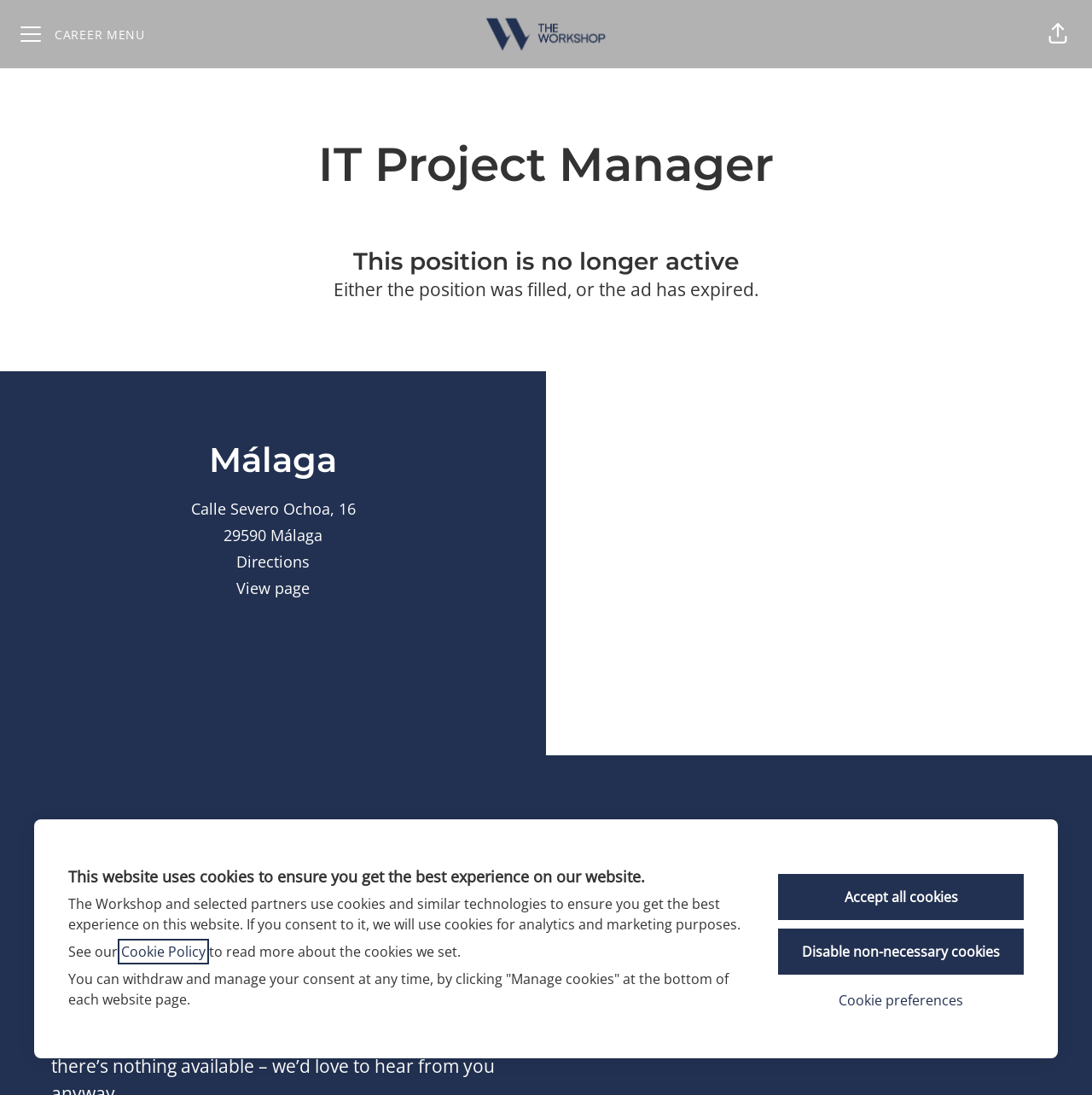What is the status of the IT Project Manager position? Based on the screenshot, please respond with a single word or phrase.

No longer active